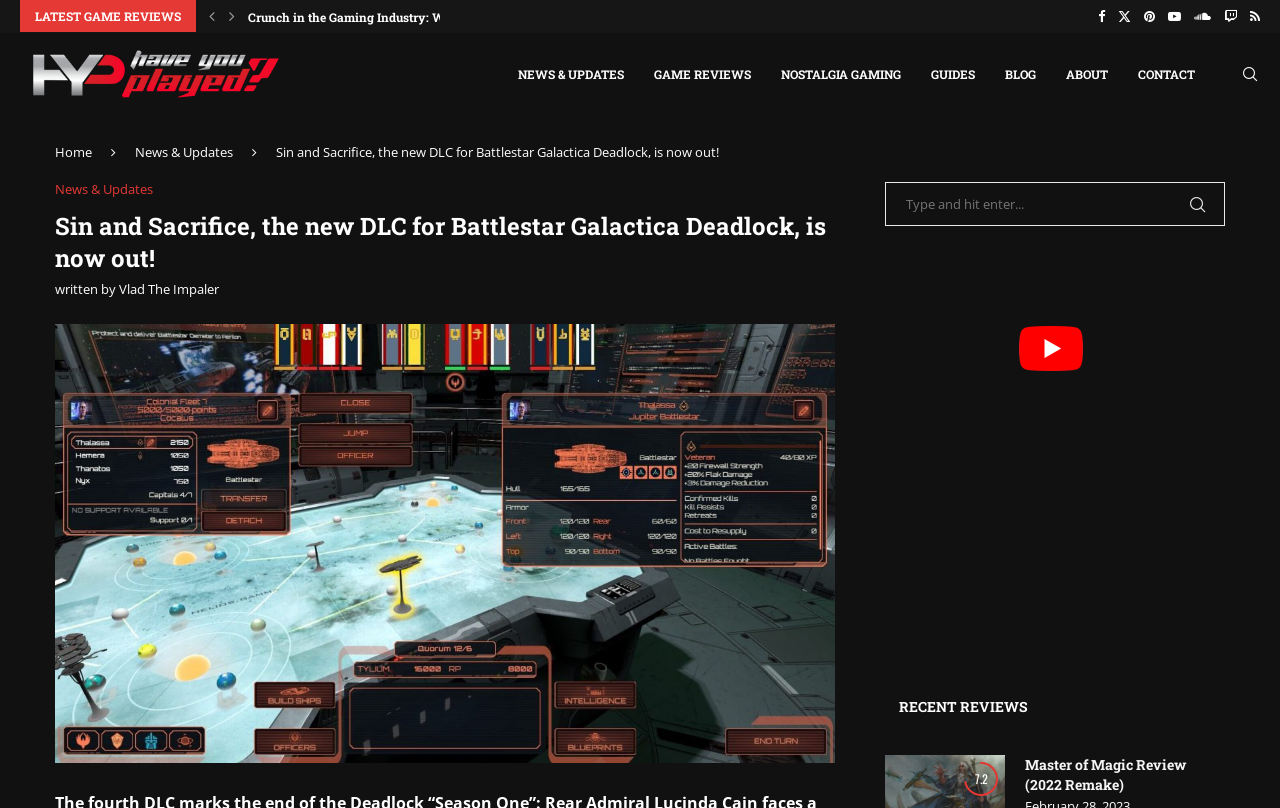Could you identify the text that serves as the heading for this webpage?

Sin and Sacrifice, the new DLC for Battlestar Galactica Deadlock, is now out!